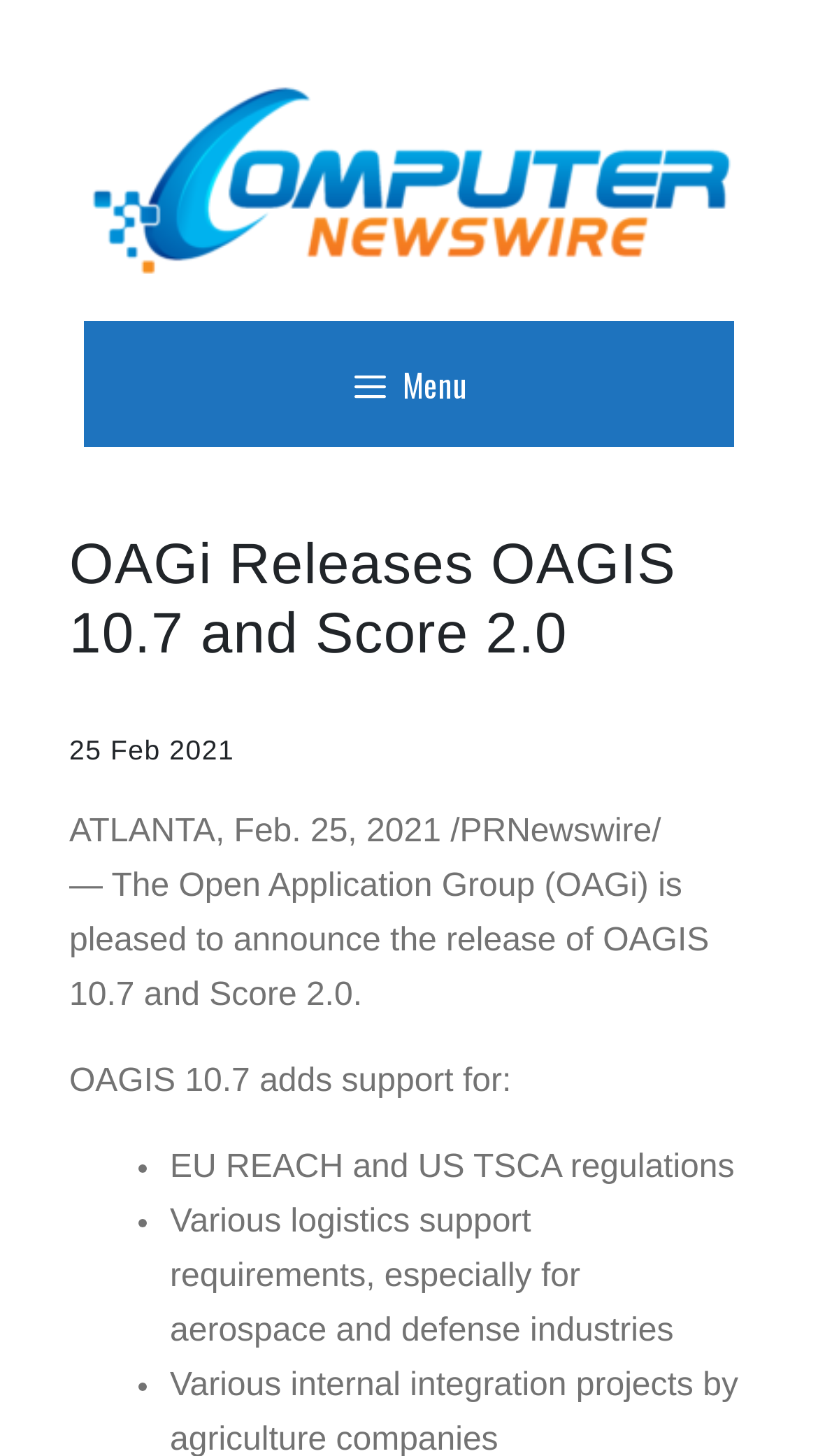How many regulations are mentioned as being supported by OAGIS 10.7?
Using the image provided, answer with just one word or phrase.

At least 2